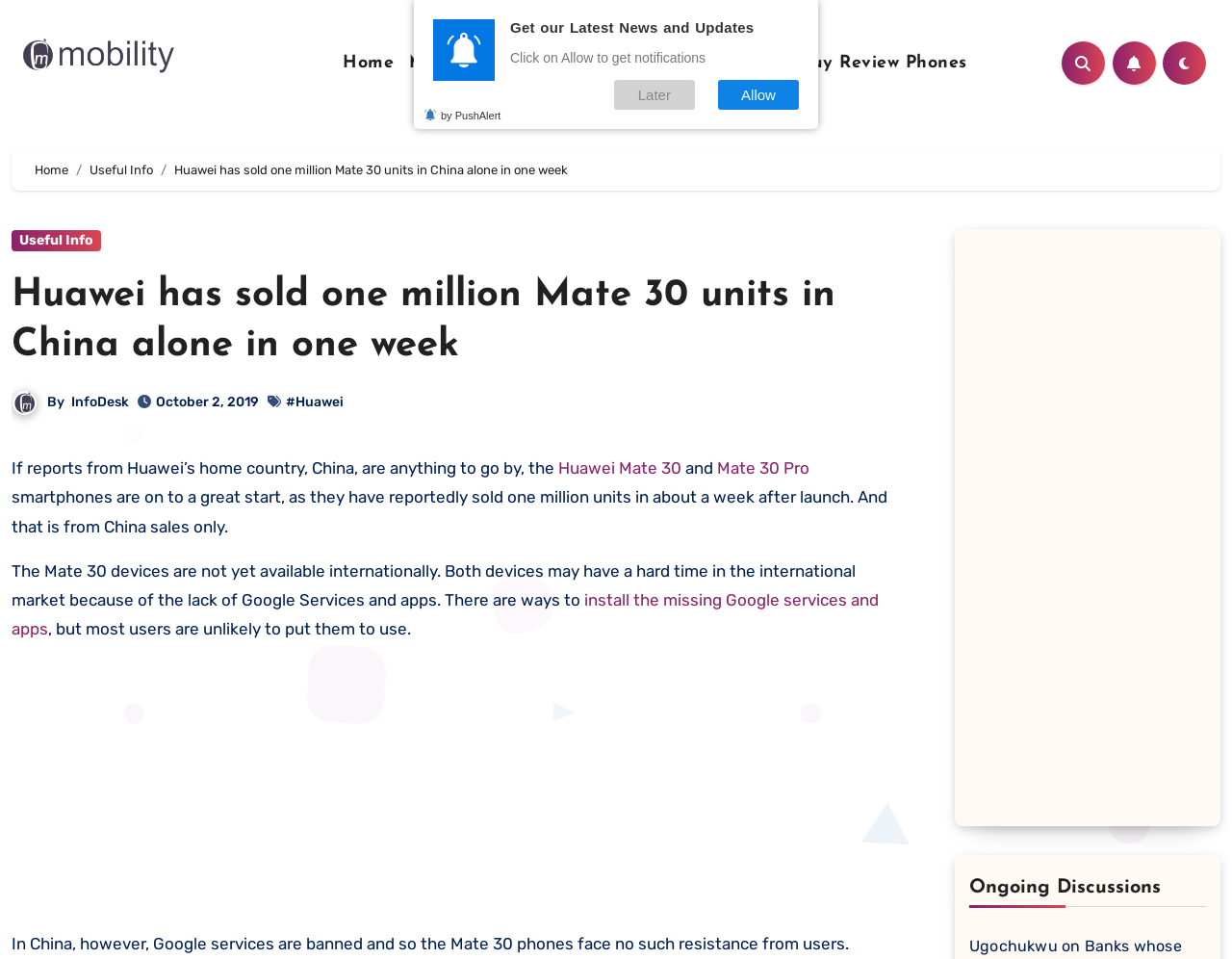Locate the bounding box coordinates of the clickable region necessary to complete the following instruction: "Read Huawei has sold one million Mate 30 units in China alone in one week article". Provide the coordinates in the format of four float numbers between 0 and 1, i.e., [left, top, right, bottom].

[0.009, 0.282, 0.741, 0.387]